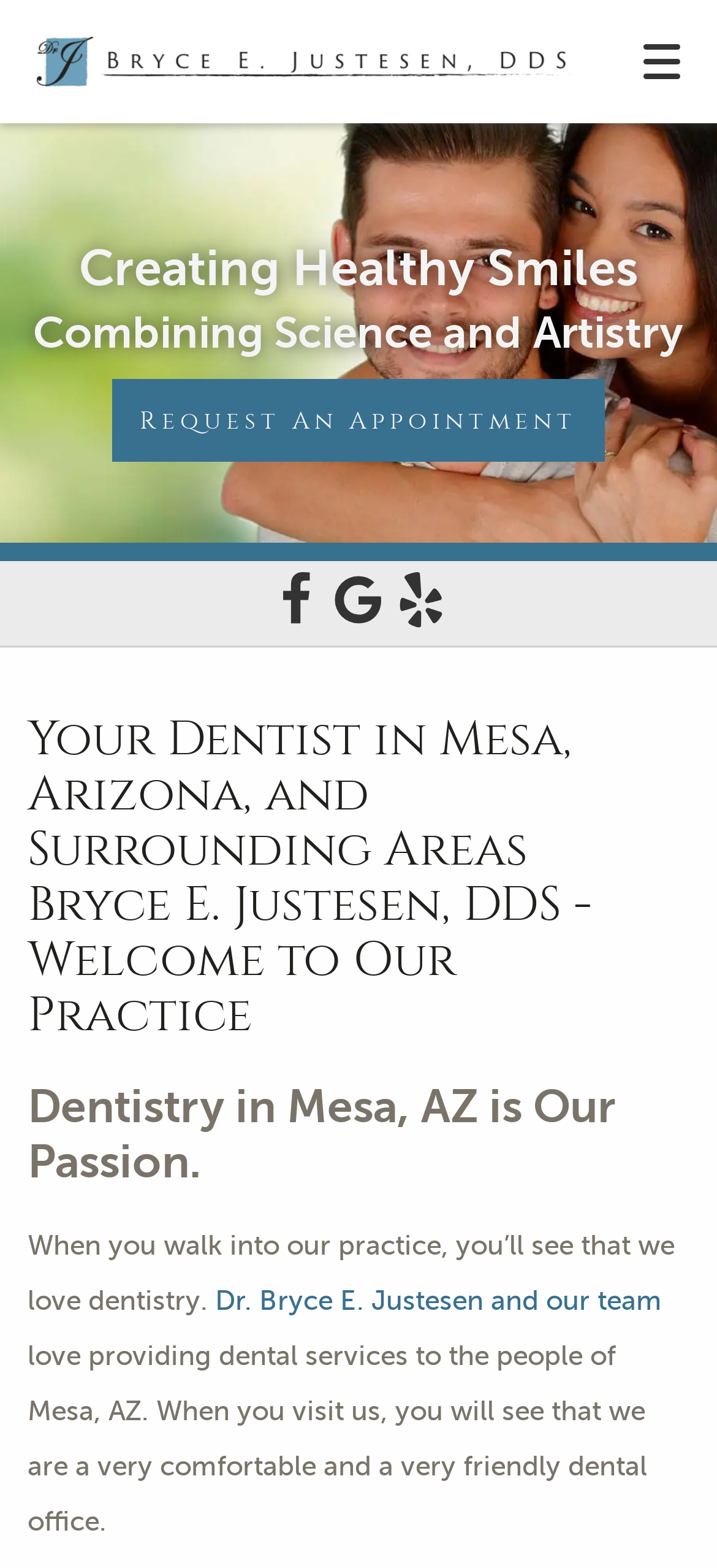Locate the bounding box coordinates of the clickable area to execute the instruction: "Go to the City Hall page". Provide the coordinates as four float numbers between 0 and 1, represented as [left, top, right, bottom].

None